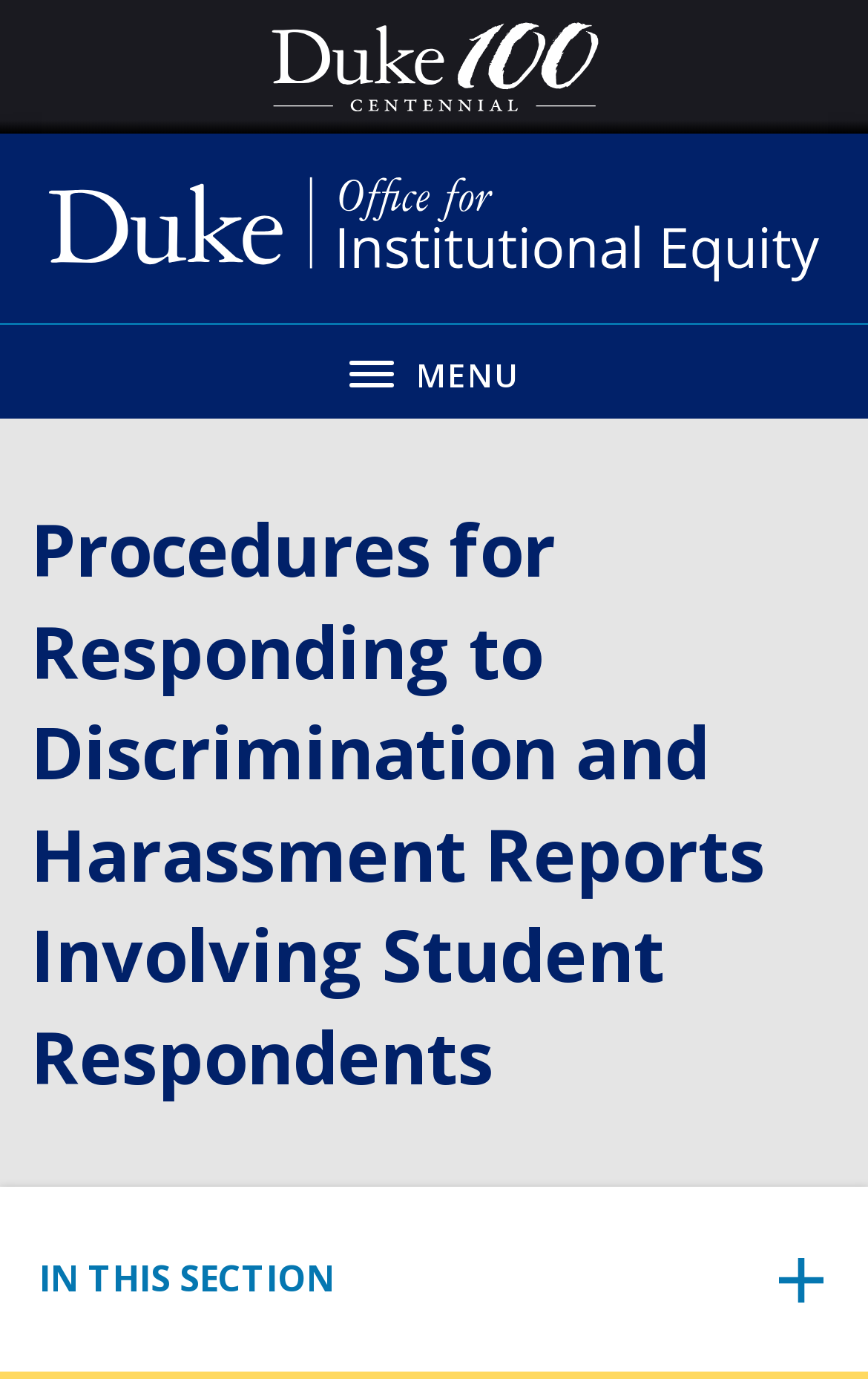Generate a thorough explanation of the webpage's elements.

The webpage is titled "Procedures for Responding to Discrimination and Harassment Reports Involving Student Respondents" and is affiliated with the Duke Office for Institutional Equity. At the top left corner, there is a Duke 100 Centennial logo, and next to it, a link to the Duke Office for Institutional Equity. Below these elements, there is a button to toggle the navigation menu, accompanied by the text "MENU". 

The main heading of the webpage, "Procedures for Responding to Discrimination and Harassment Reports Involving Student Respondents", is prominently displayed in the middle of the page. At the bottom of the page, there is another button to toggle navigation, with the text "IN THIS SECTION" above it.